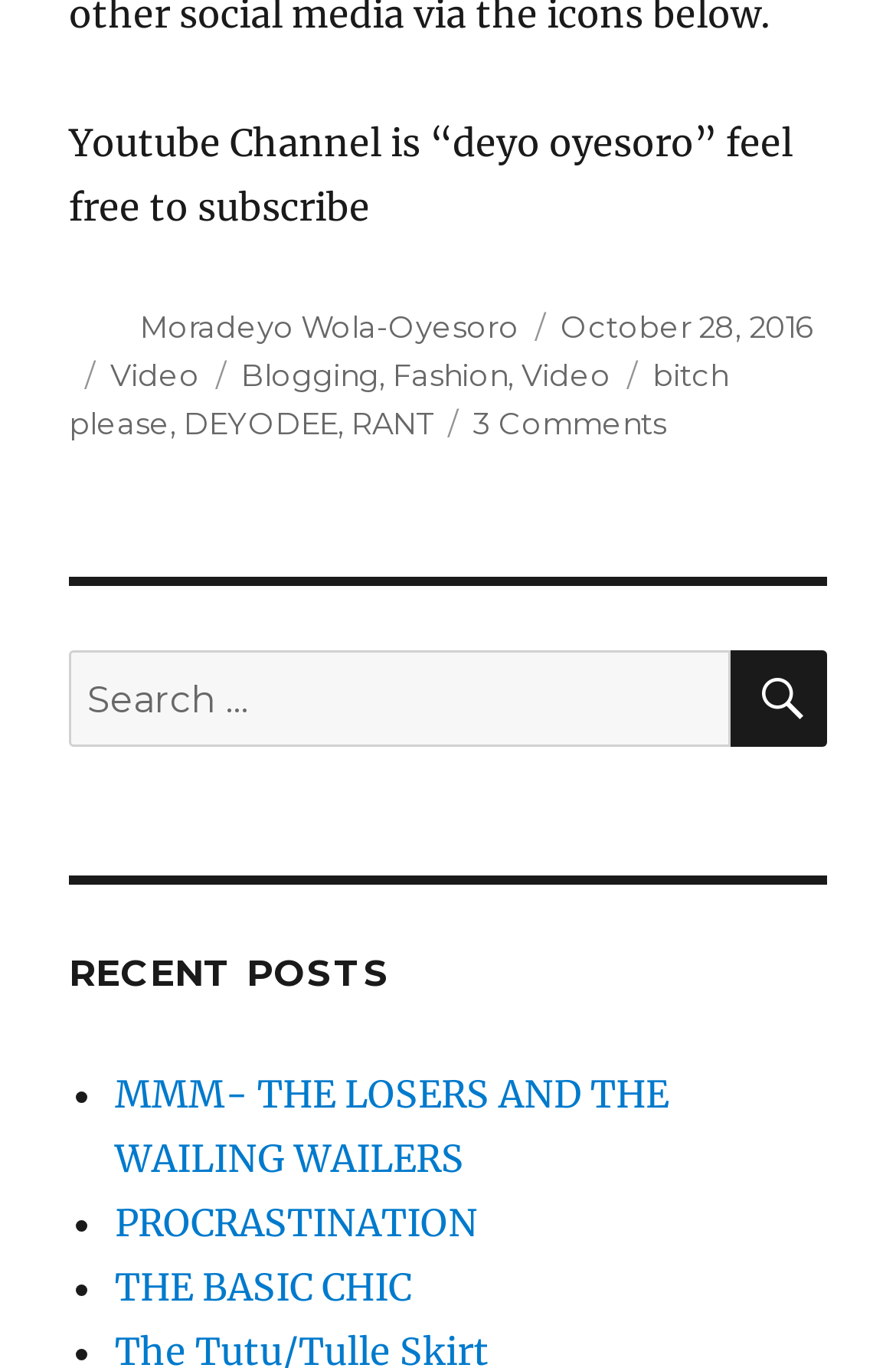Locate the bounding box coordinates of the clickable area to execute the instruction: "Visit the author's page". Provide the coordinates as four float numbers between 0 and 1, represented as [left, top, right, bottom].

[0.156, 0.225, 0.579, 0.252]